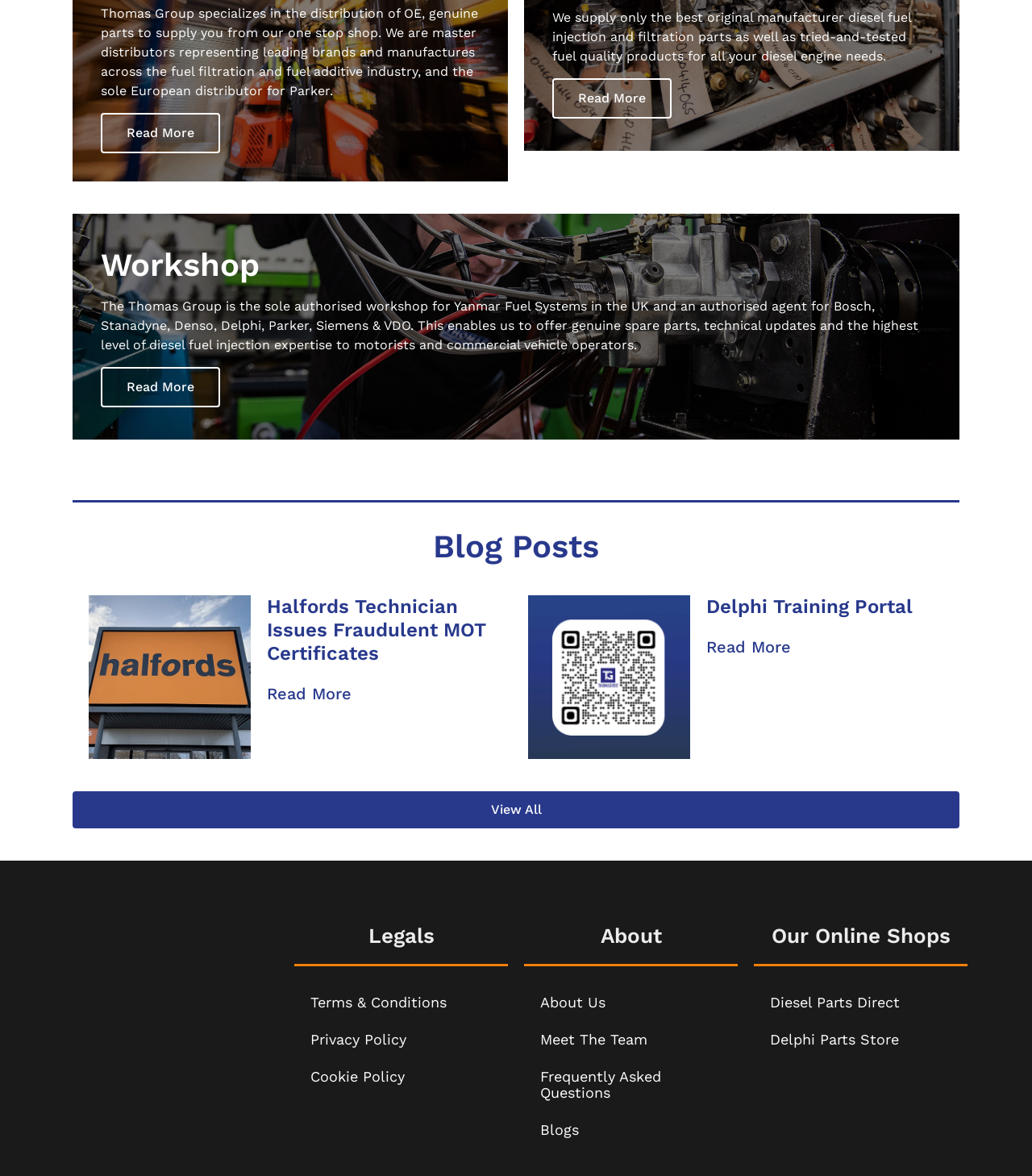Find and indicate the bounding box coordinates of the region you should select to follow the given instruction: "View the workshop page".

[0.098, 0.209, 0.902, 0.242]